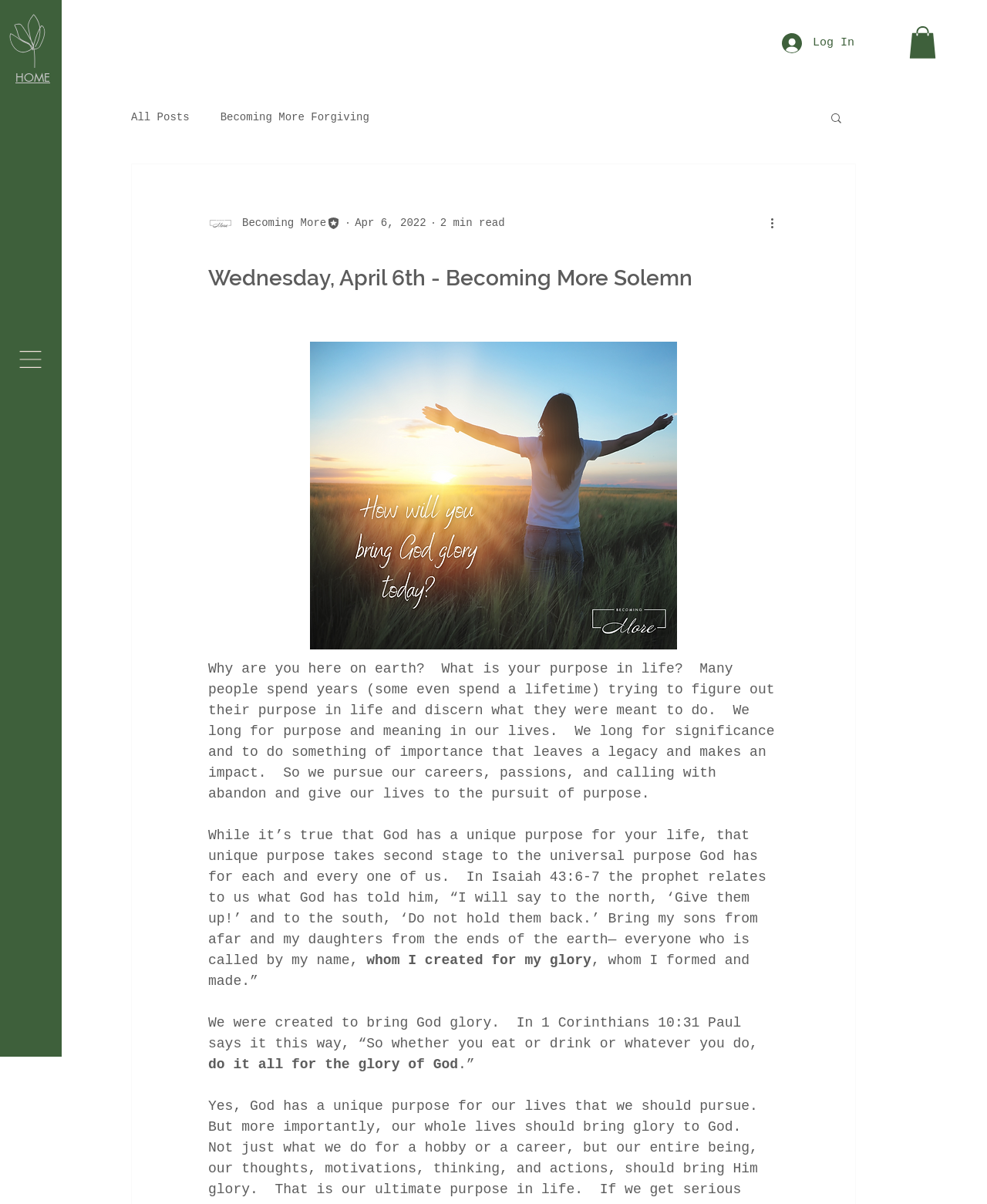Highlight the bounding box coordinates of the region I should click on to meet the following instruction: "Read article about Telstar at Achema 2018".

None